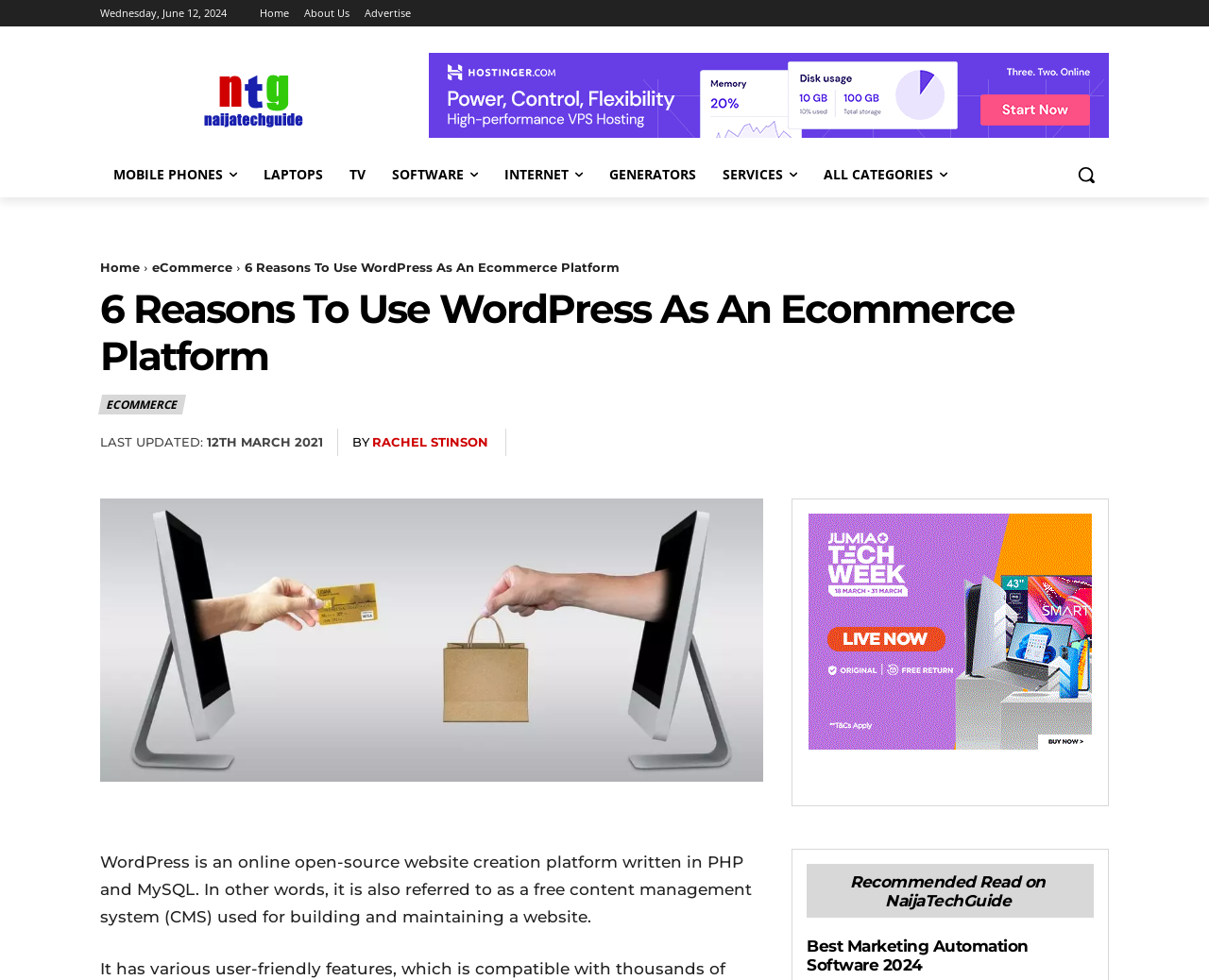Determine the bounding box coordinates for the HTML element mentioned in the following description: "alt="Best Jumia Tech Week Deals"". The coordinates should be a list of four floats ranging from 0 to 1, represented as [left, top, right, bottom].

[0.669, 0.524, 0.903, 0.765]